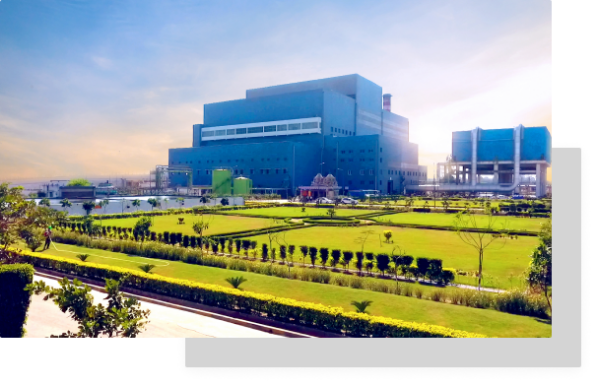Give a thorough caption for the picture.

This image showcases a modern waste-to-energy facility, highlighting Re Sustainability's extensive capacity for converting municipal solid waste into renewable energy. The structure, characterized by its industrial architecture, prominently features large buildings equipped with advanced infrastructure for energy recovery. Surrounding the facility is a well-maintained landscape, including lush green lawns and organized plantings, which symbolize a commitment to environmental sustainability. The facility is strategically designed to minimize the environmental impact of waste and to transform solid waste into a clean and usable energy source. This initiative is crucial in managing the increasing accumulation of waste due to urbanization and industrialization, marking a significant step towards sustainable waste management solutions in India.